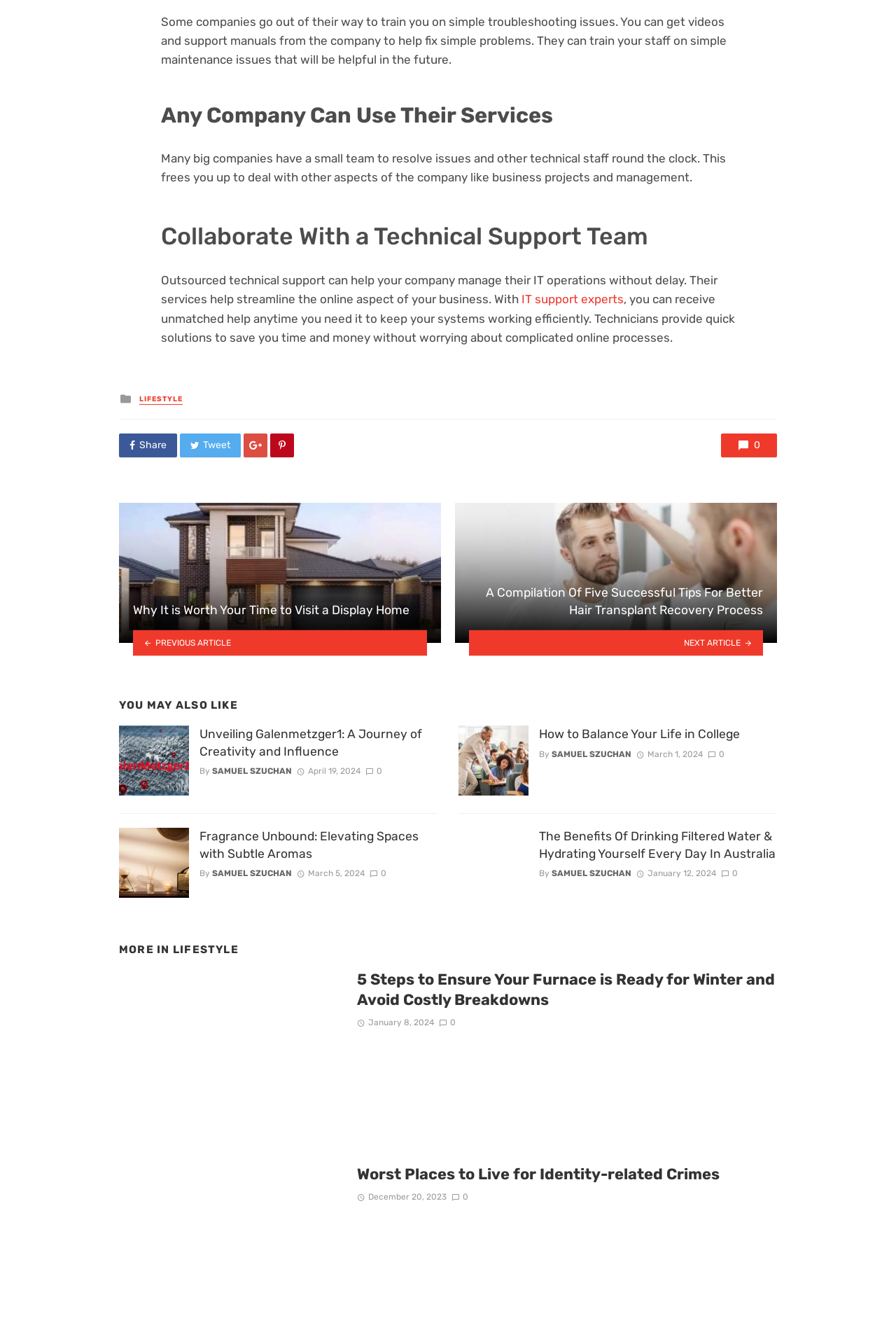Please find the bounding box for the following UI element description. Provide the coordinates in (top-left x, top-left y, bottom-right x, bottom-right y) format, with values between 0 and 1: Samuel Szuchan

[0.237, 0.572, 0.326, 0.58]